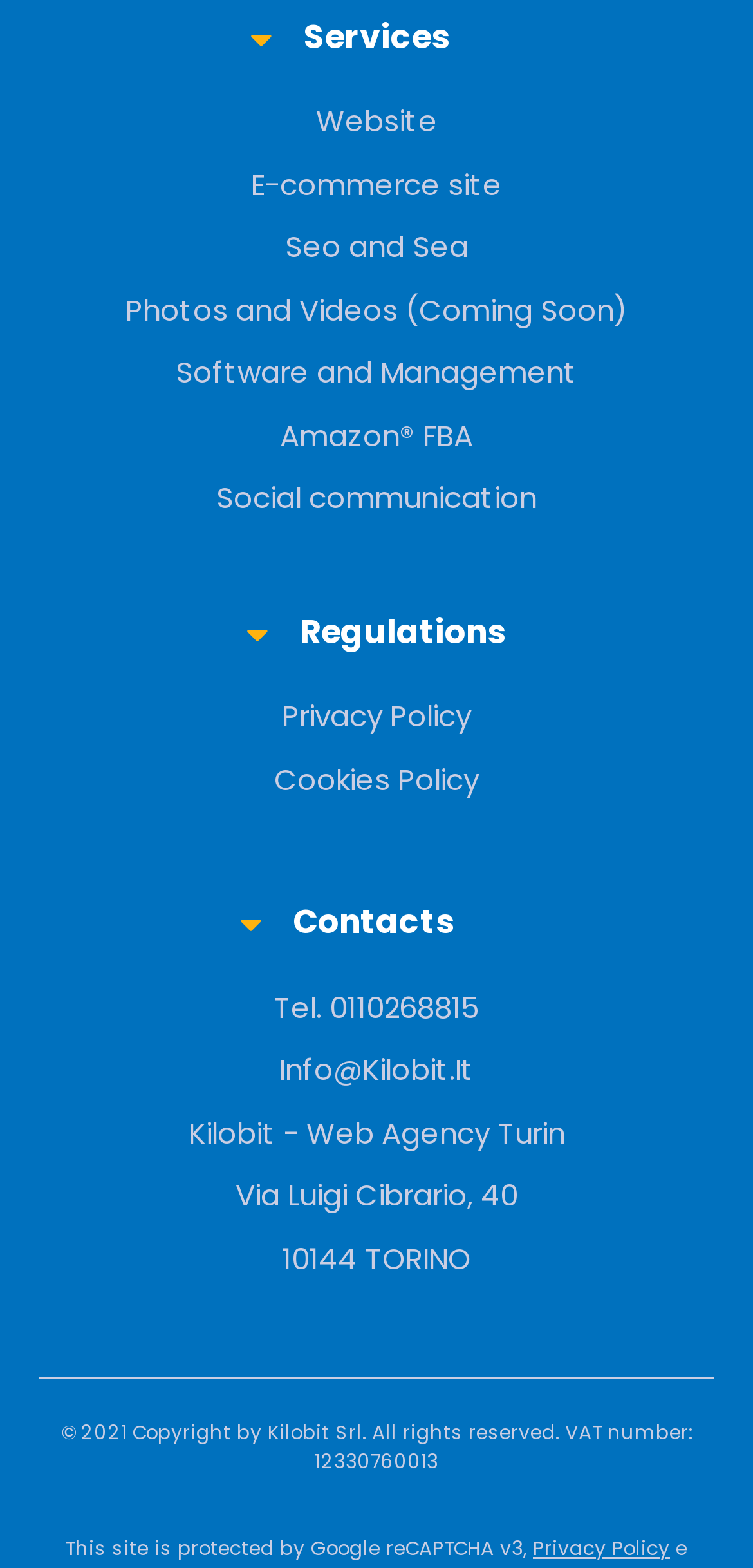What is the VAT number of the web agency?
Refer to the image and provide a concise answer in one word or phrase.

12330760013